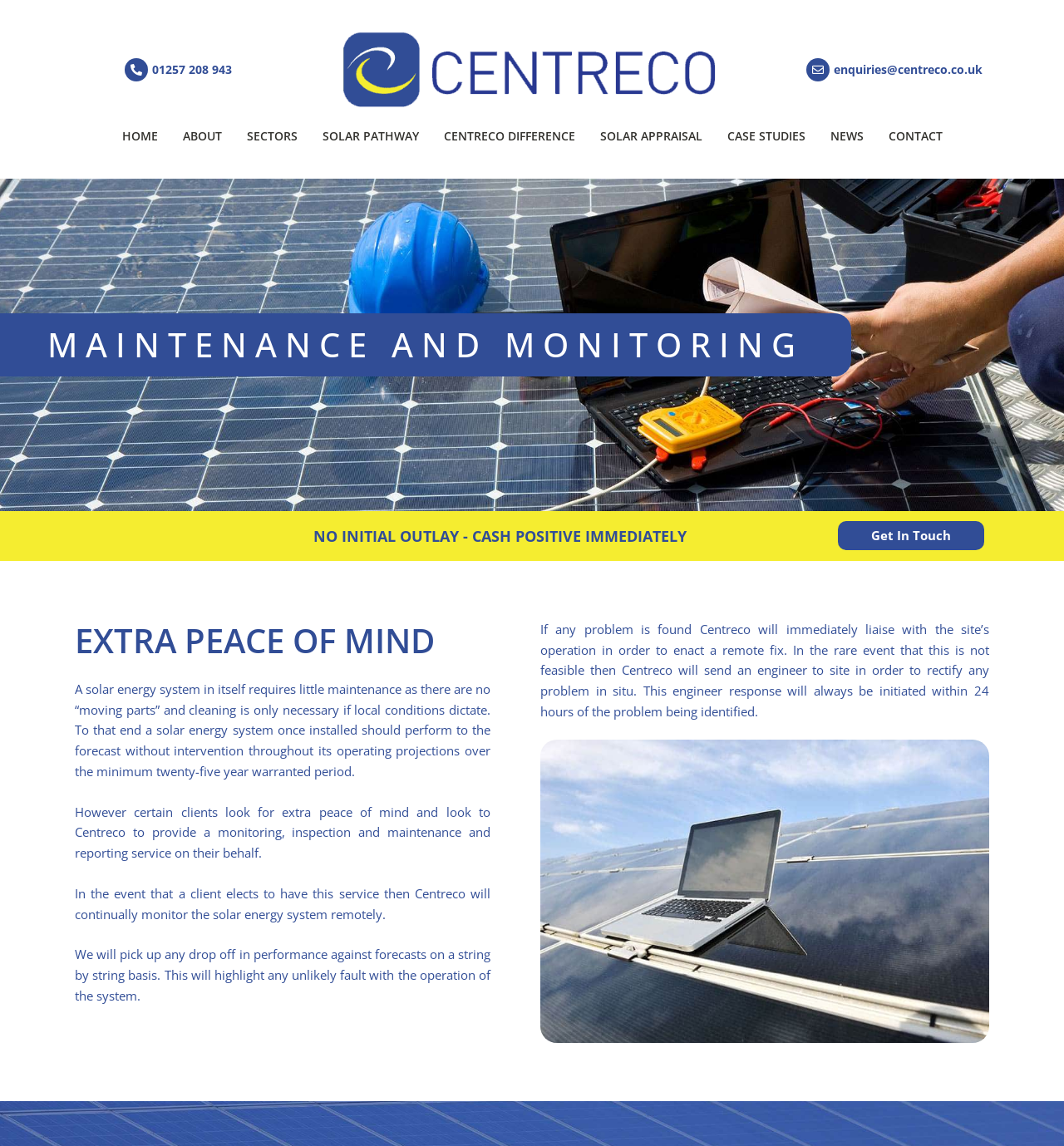Find the main header of the webpage and produce its text content.

MAINTENANCE AND MONITORING